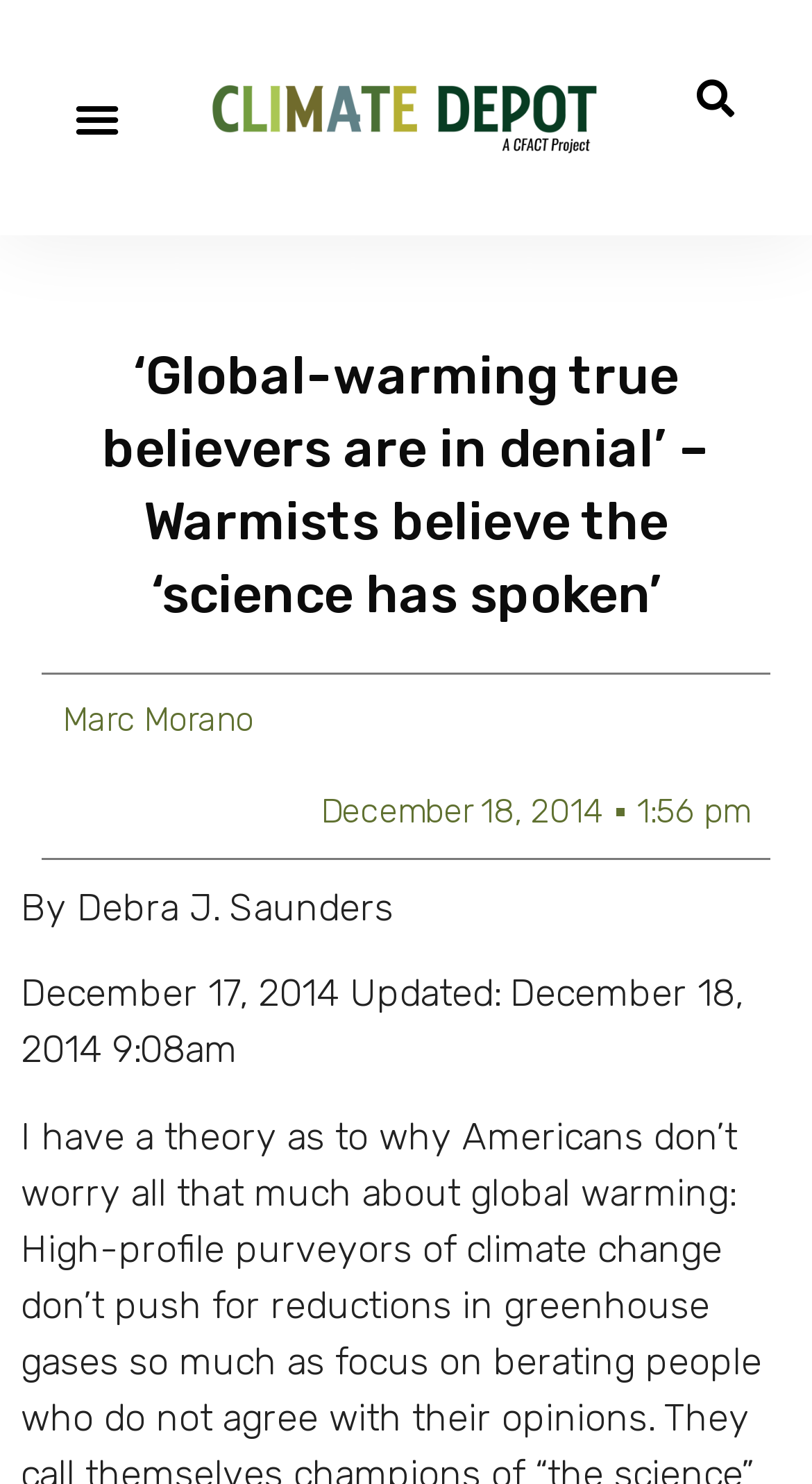Please answer the following question using a single word or phrase: 
What is the time of the article posting?

1:56 pm